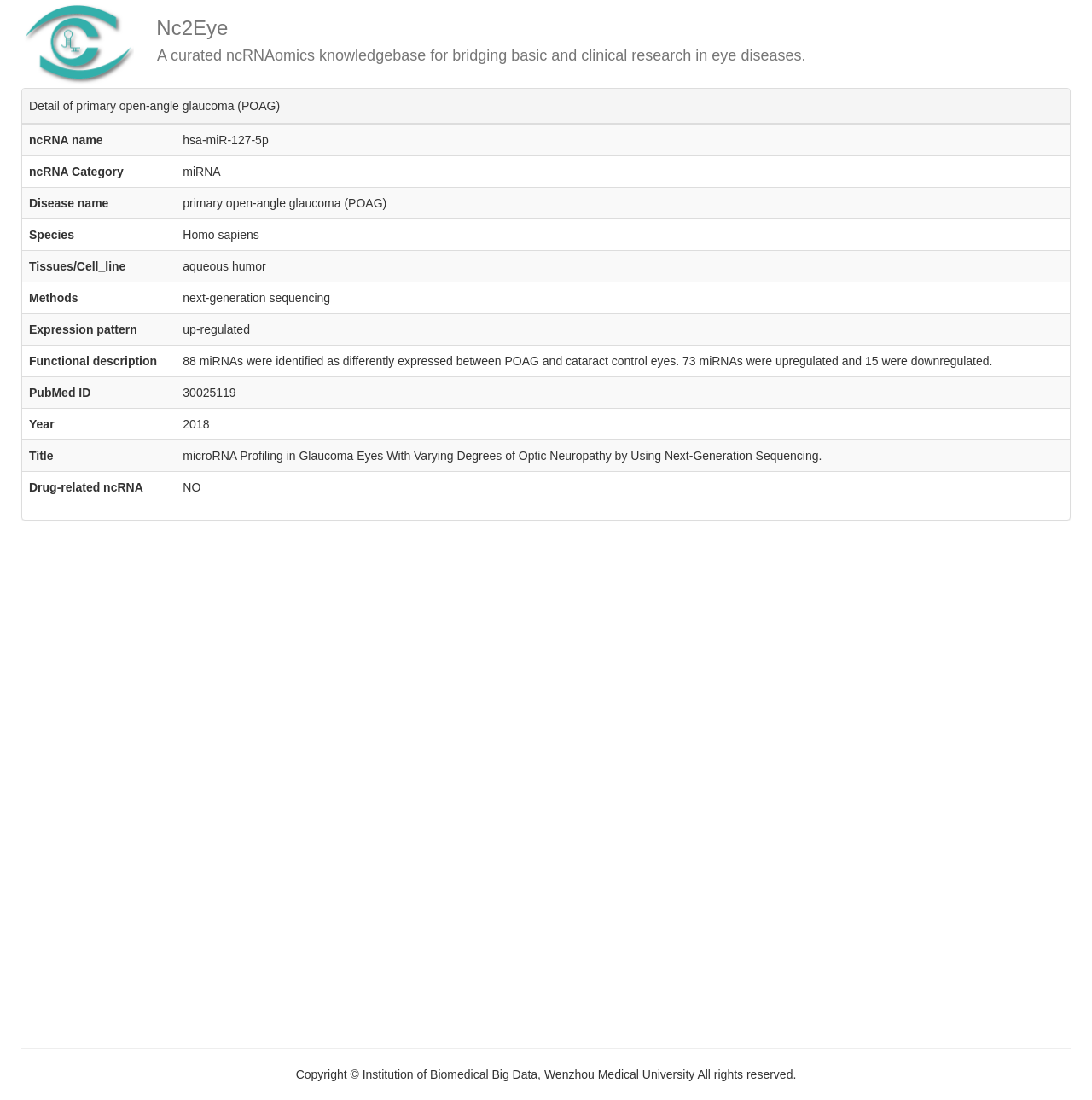What is the name of the disease in the table?
Give a detailed explanation using the information visible in the image.

I looked at the table on the webpage and found the column 'Disease name' which has the value 'primary open-angle glaucoma (POAG)' in the first row.